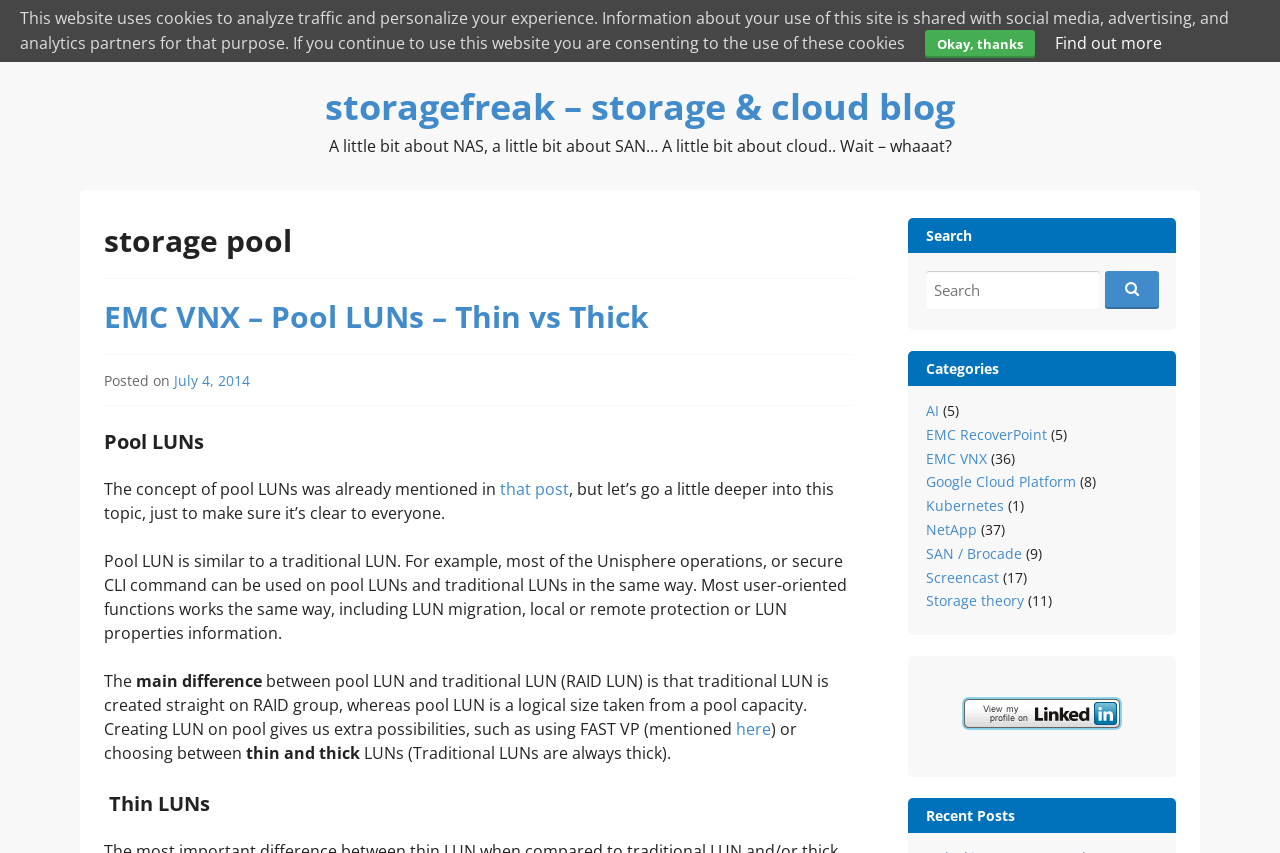Predict the bounding box coordinates of the area that should be clicked to accomplish the following instruction: "Enter your email address to receive a discount". The bounding box coordinates should consist of four float numbers between 0 and 1, i.e., [left, top, right, bottom].

None